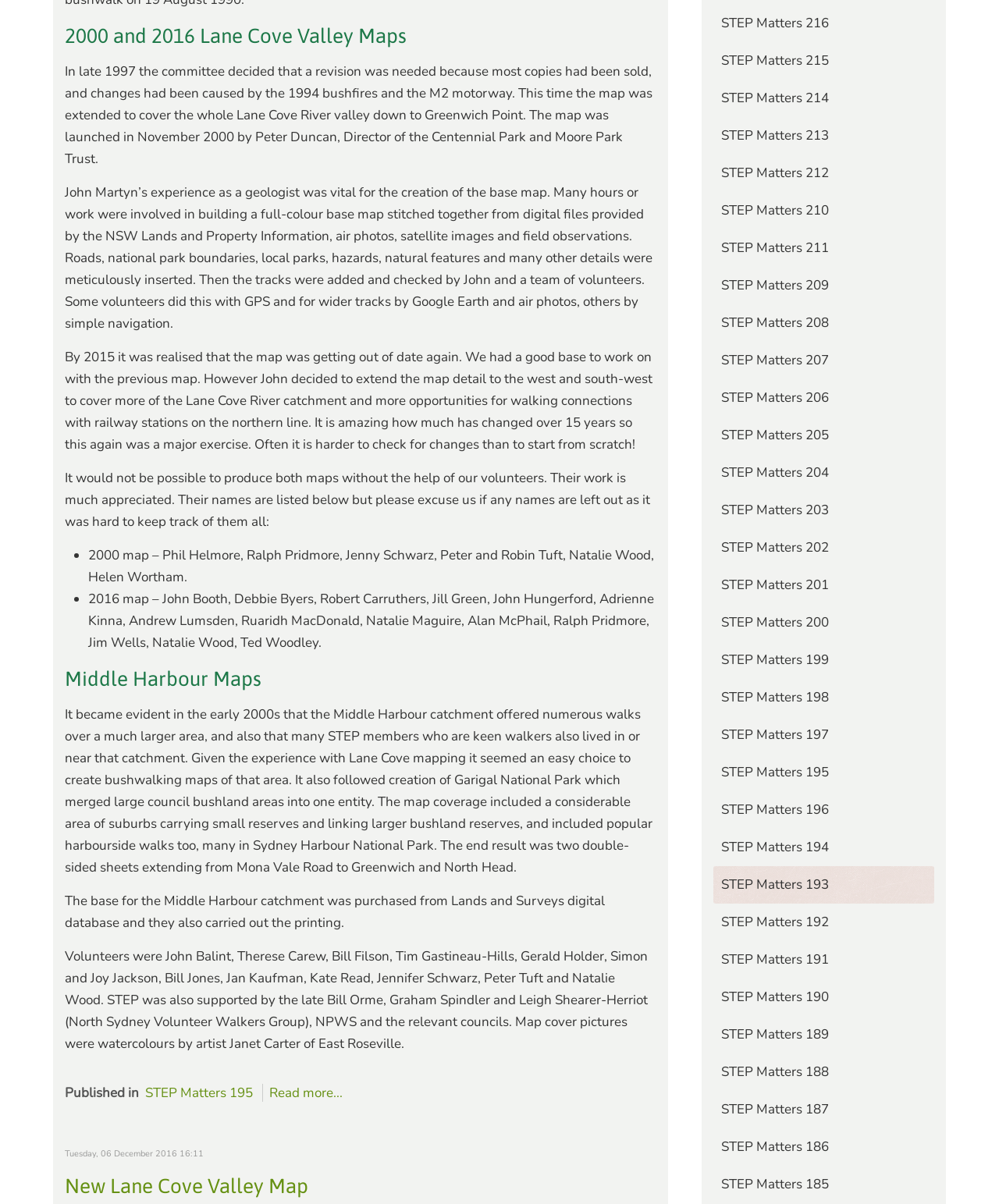What is the name of the river valley mapped in 2000 and 2016?
Please ensure your answer to the question is detailed and covers all necessary aspects.

The webpage describes the creation of maps for the Lane Cove River valley in 2000 and 2016, indicating that the river valley is the area being mapped.